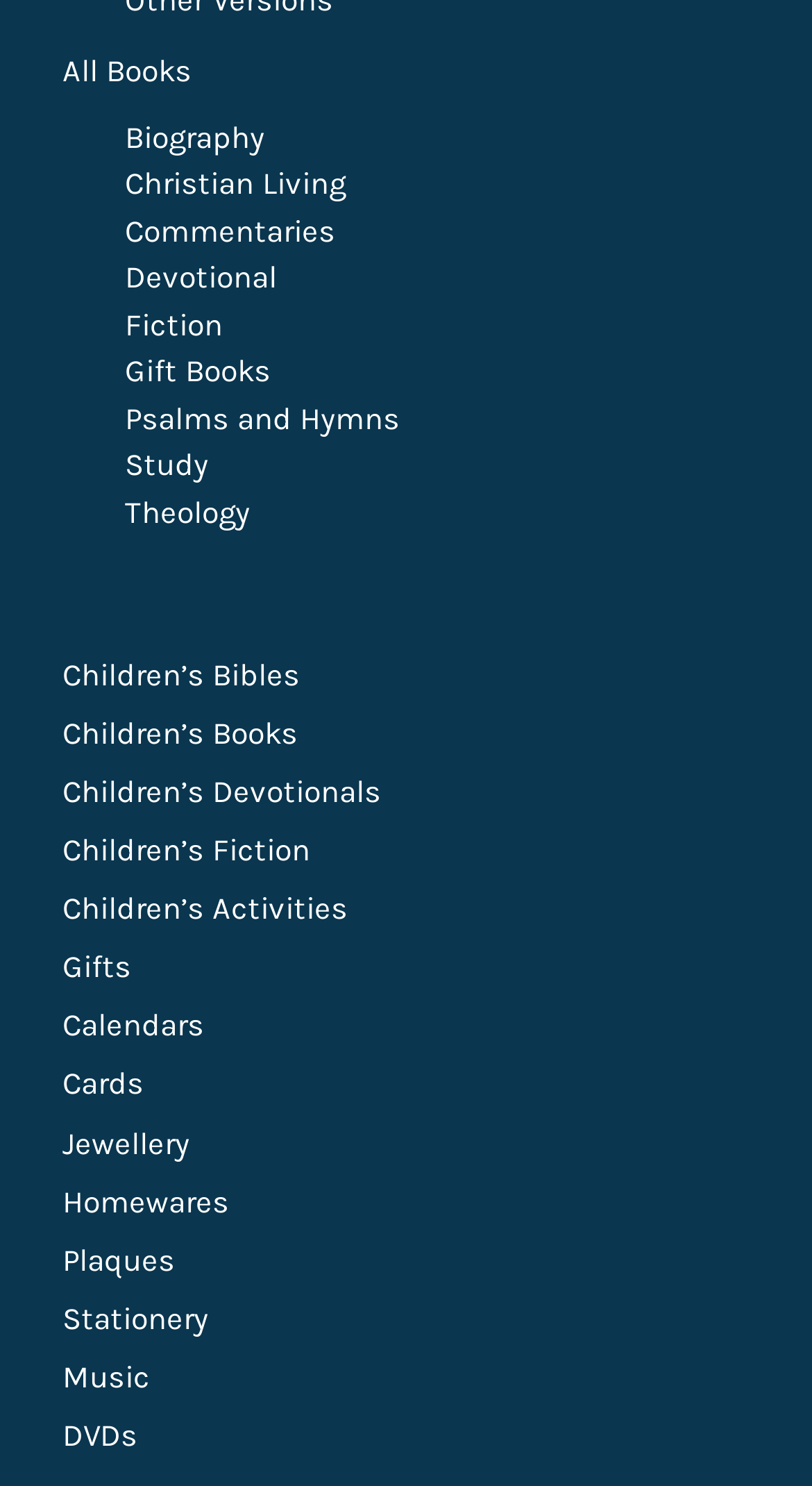Provide the bounding box coordinates of the HTML element this sentence describes: "Children’s Devotionals". The bounding box coordinates consist of four float numbers between 0 and 1, i.e., [left, top, right, bottom].

[0.077, 0.52, 0.469, 0.546]